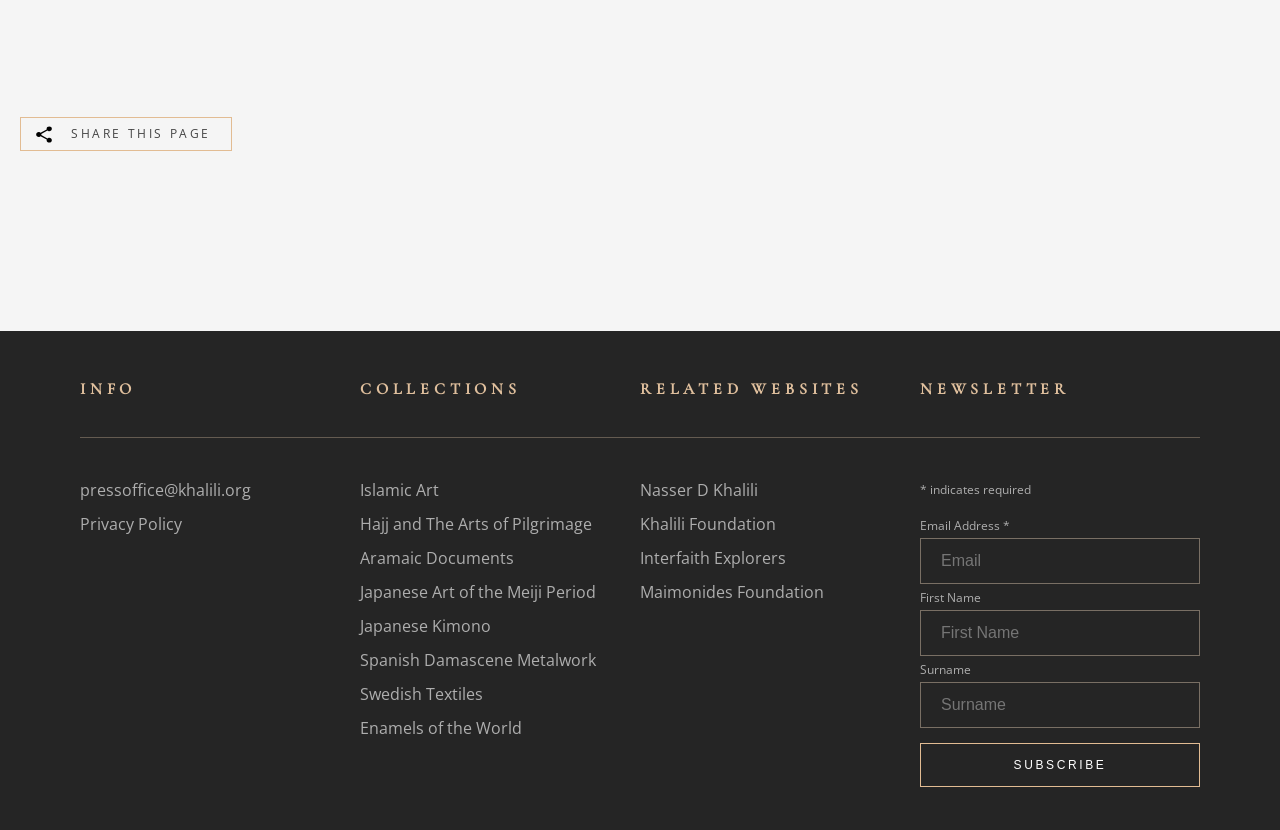What is the category of the link 'Islamic Art'?
Look at the image and provide a short answer using one word or a phrase.

COLLECTIONS